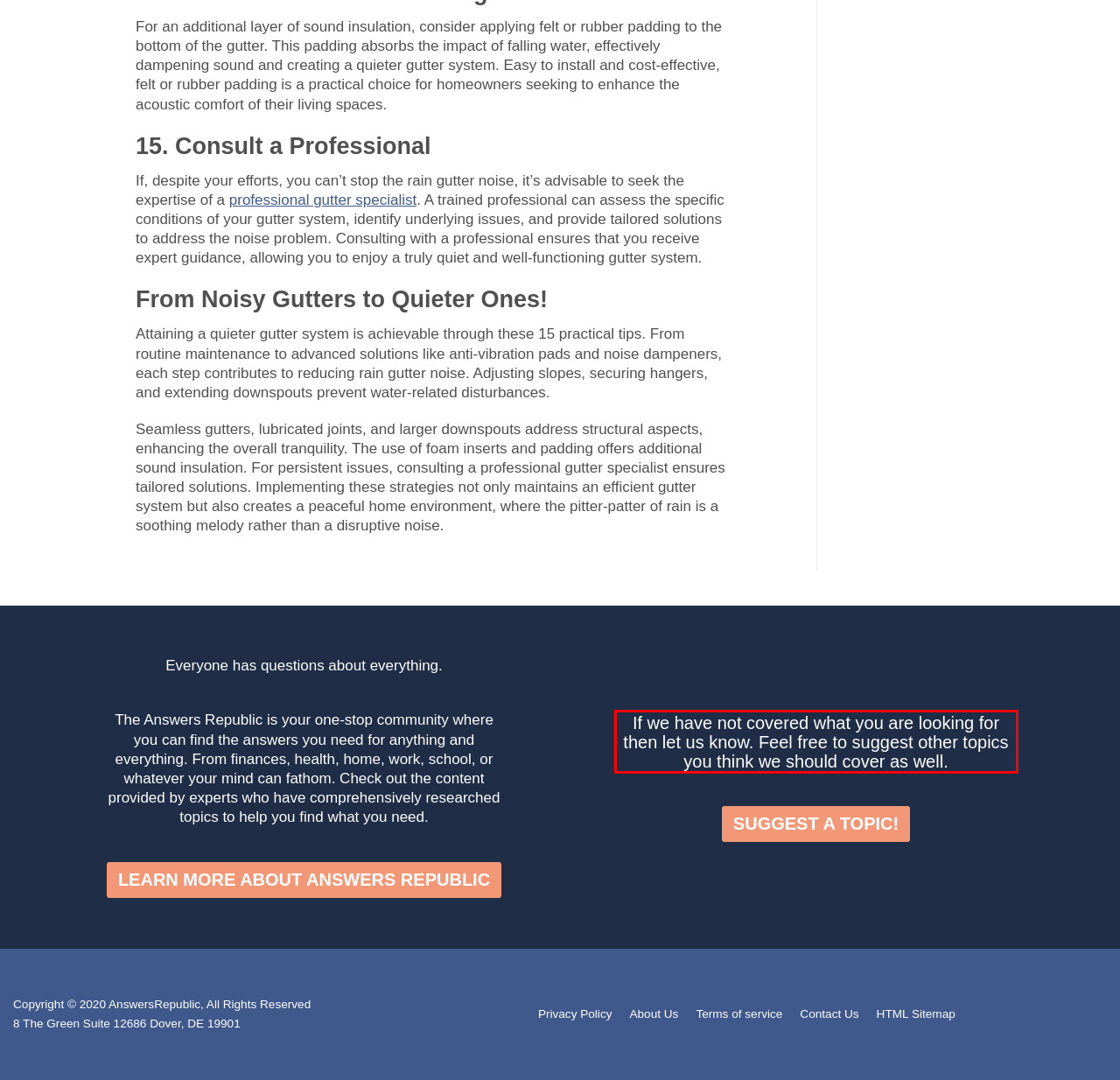In the given screenshot, locate the red bounding box and extract the text content from within it.

If we have not covered what you are looking for then let us know. Feel free to suggest other topics you think we should cover as well.